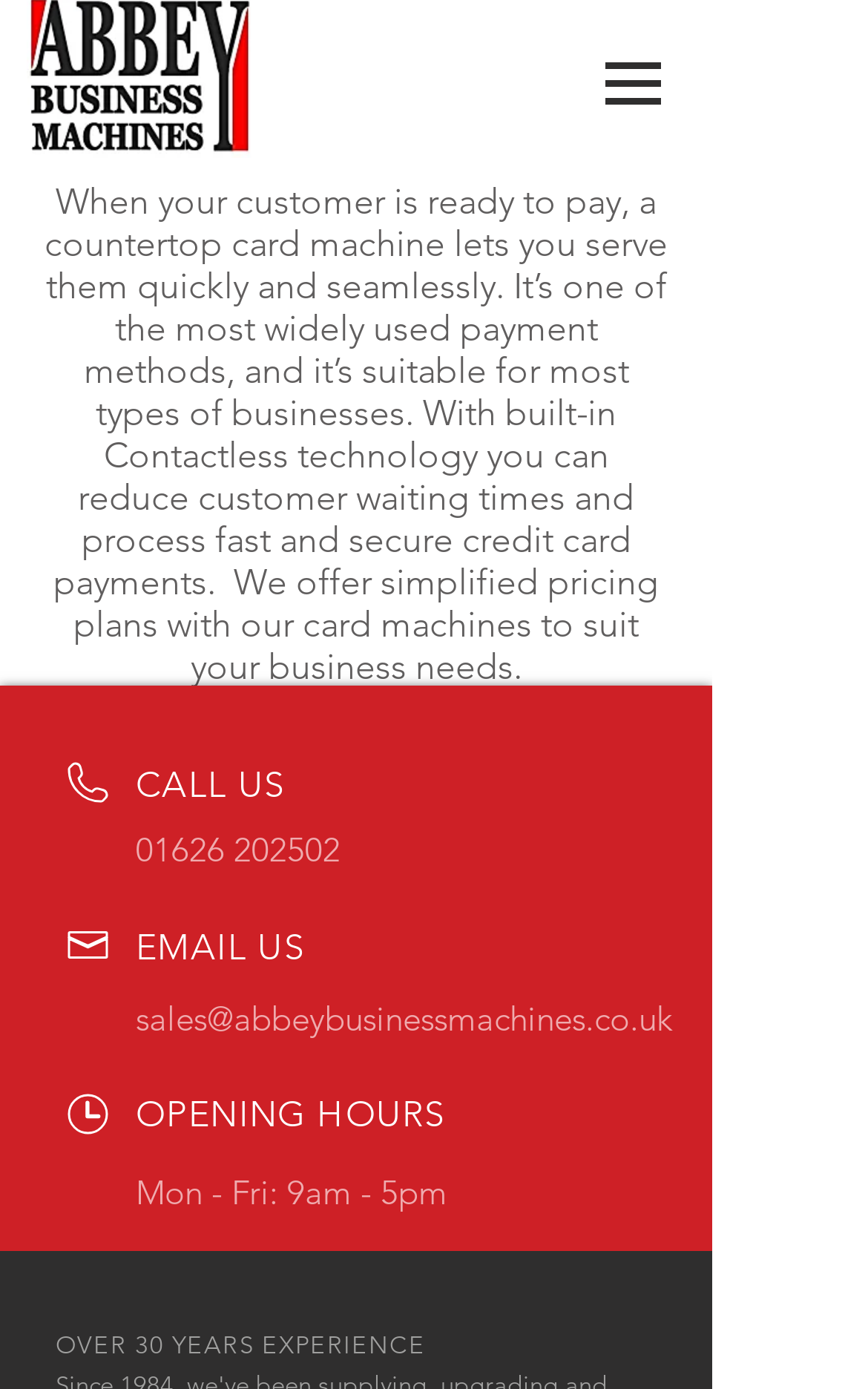Answer this question using a single word or a brief phrase:
What is the company's experience in the industry?

Over 30 years